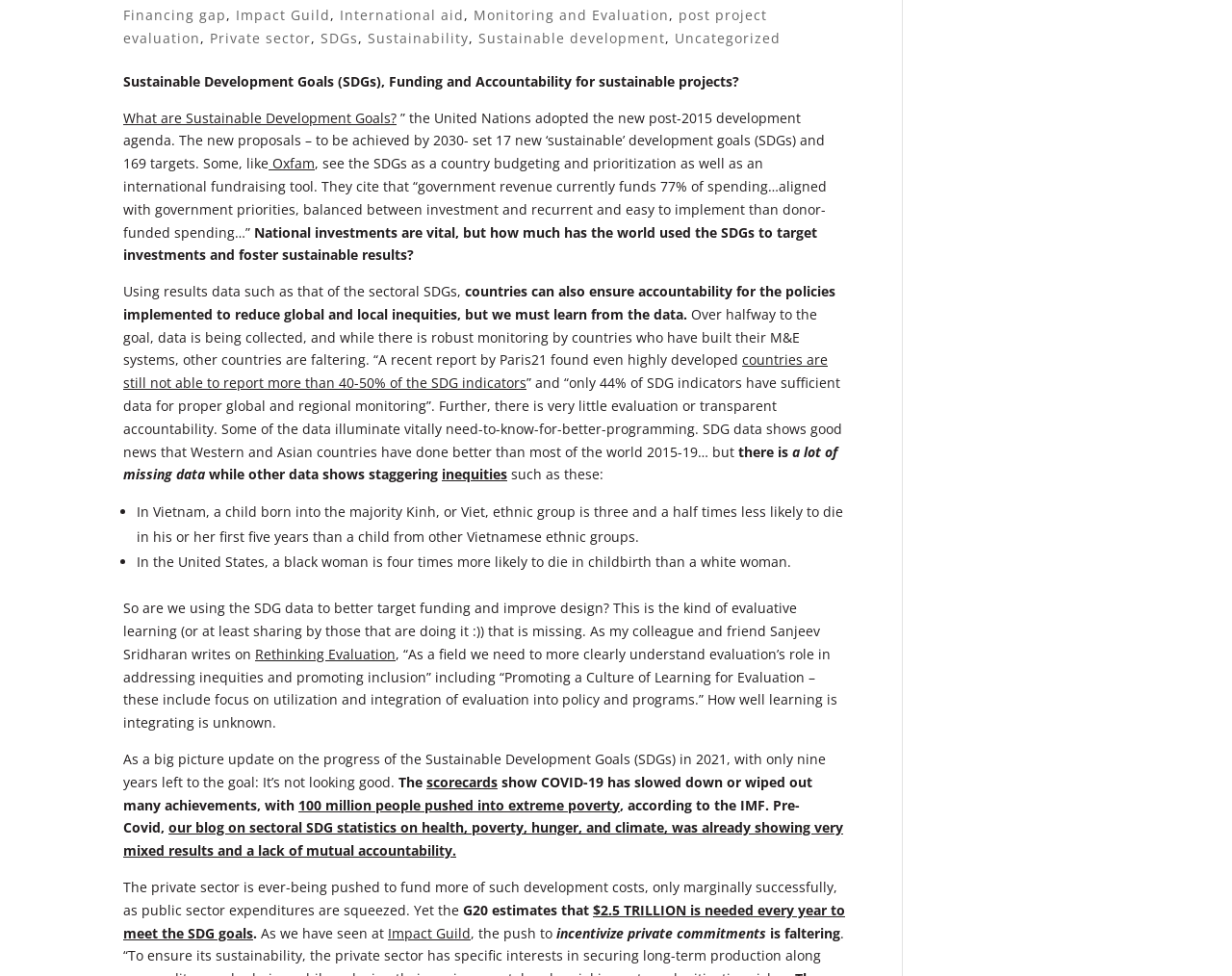How many years are left to achieve the SDGs?
Based on the image, answer the question with as much detail as possible.

The webpage mentions that there are only nine years left to achieve the Sustainable Development Goals (SDGs), emphasizing the urgency of the situation.